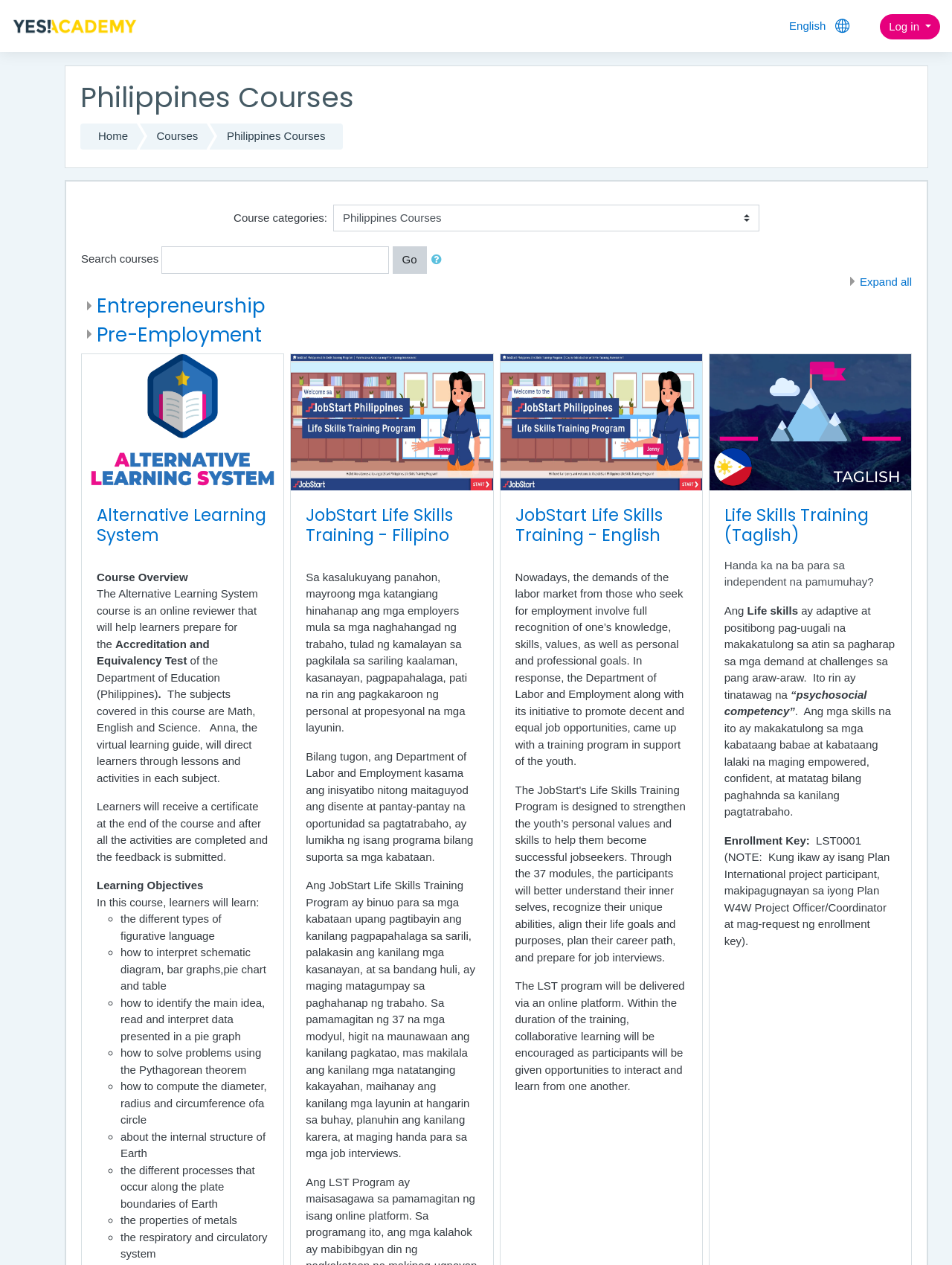What language is the 'JobStart Life Skills Training' course available in?
Please provide a detailed answer to the question.

The 'JobStart Life Skills Training' course is available in three languages, which are Filipino, English, and Taglish, as indicated by the separate links for each language version of the course.